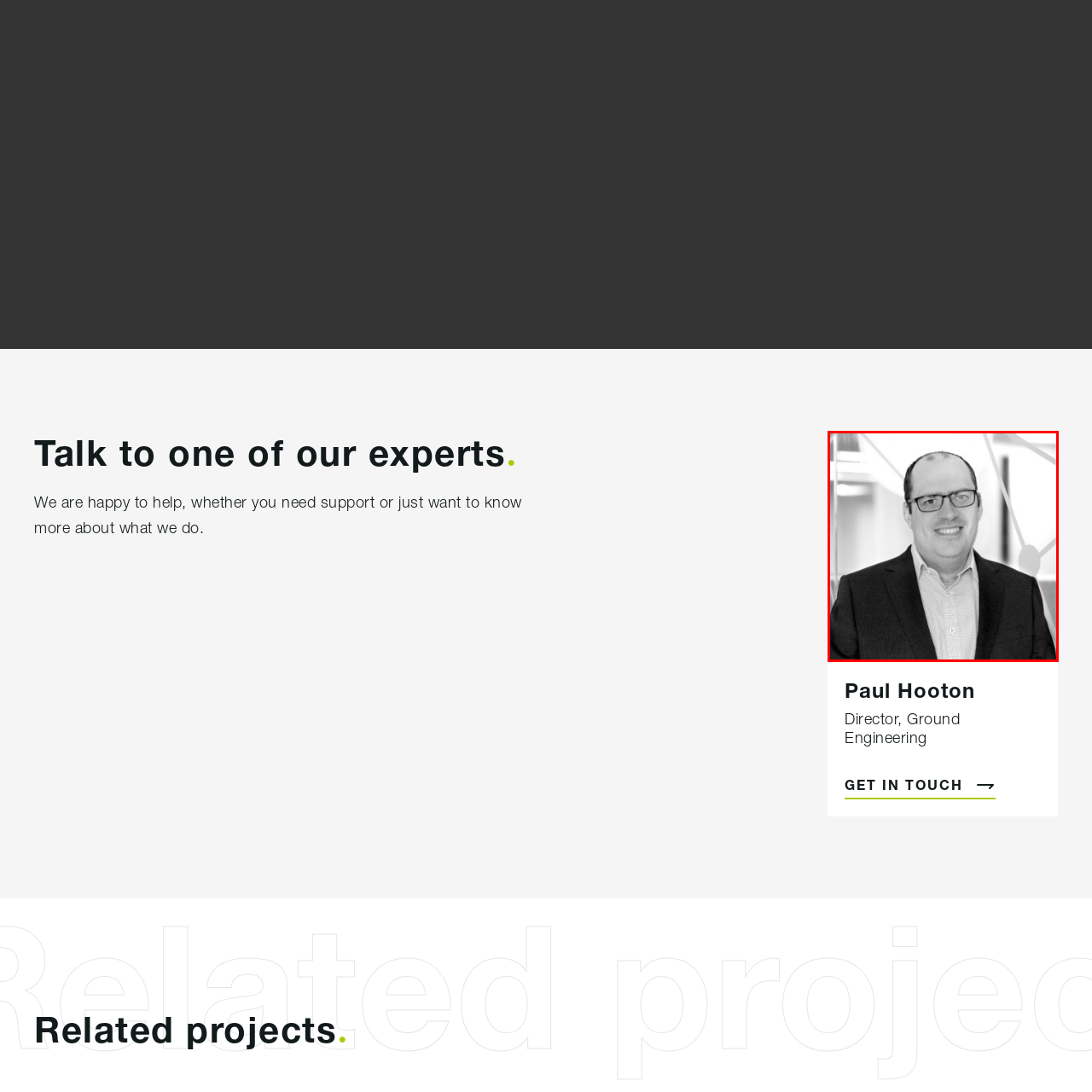Please provide a comprehensive description of the image that is enclosed within the red boundary.

The image features a professional portrait of Paul Hooton, who holds the position of Director in Ground Engineering. He is depicted wearing glasses and a formal black suit over a light-colored shirt, conveying a sense of professionalism and expertise. In the background, there is a design that suggests connectivity or structural elements, reflecting the field of ground engineering. Alongside the image is a call to action inviting viewers to "GET IN TOUCH," highlighting the accessible nature of his expertise for inquiries and support in the domain.